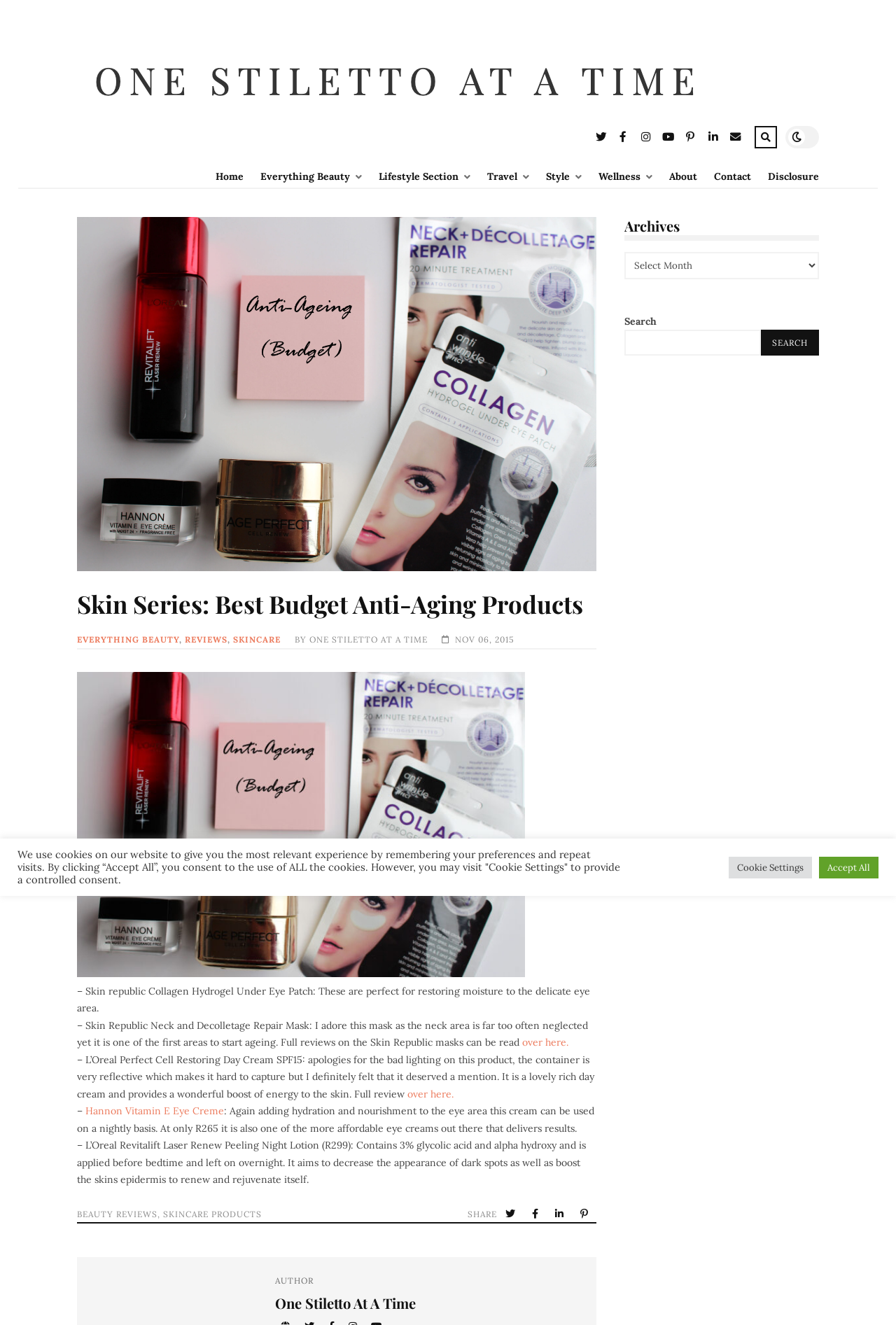Can you look at the image and give a comprehensive answer to the question:
How many social media links are present in the top-right corner of the webpage?

I counted the social media links in the top-right corner of the webpage, which include Twitter, Facebook, Instagram, Youtube, Pinterest, and LinkedIn. There are 6 social media links in total.